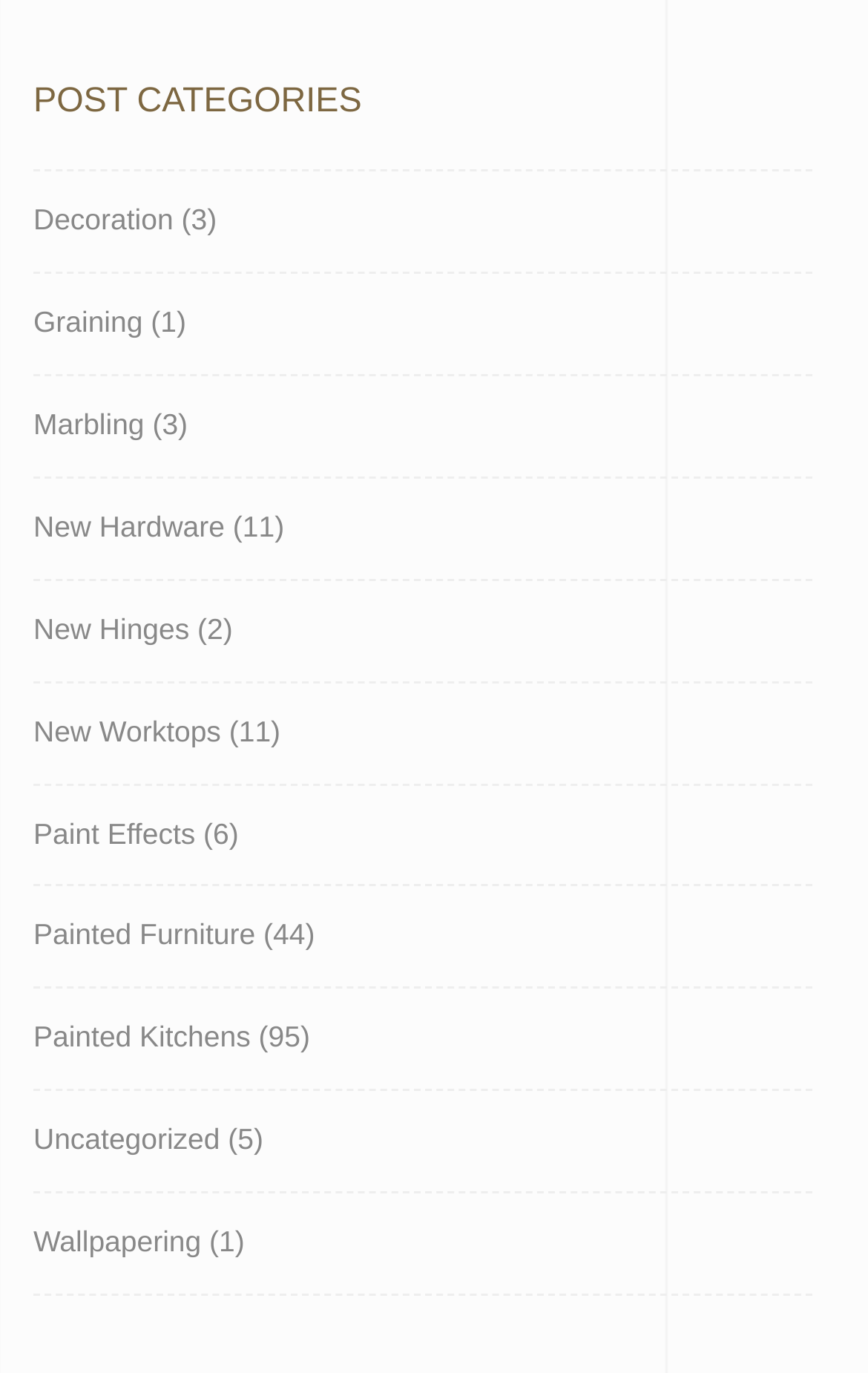Please indicate the bounding box coordinates for the clickable area to complete the following task: "click on Decoration". The coordinates should be specified as four float numbers between 0 and 1, i.e., [left, top, right, bottom].

[0.038, 0.125, 0.2, 0.198]